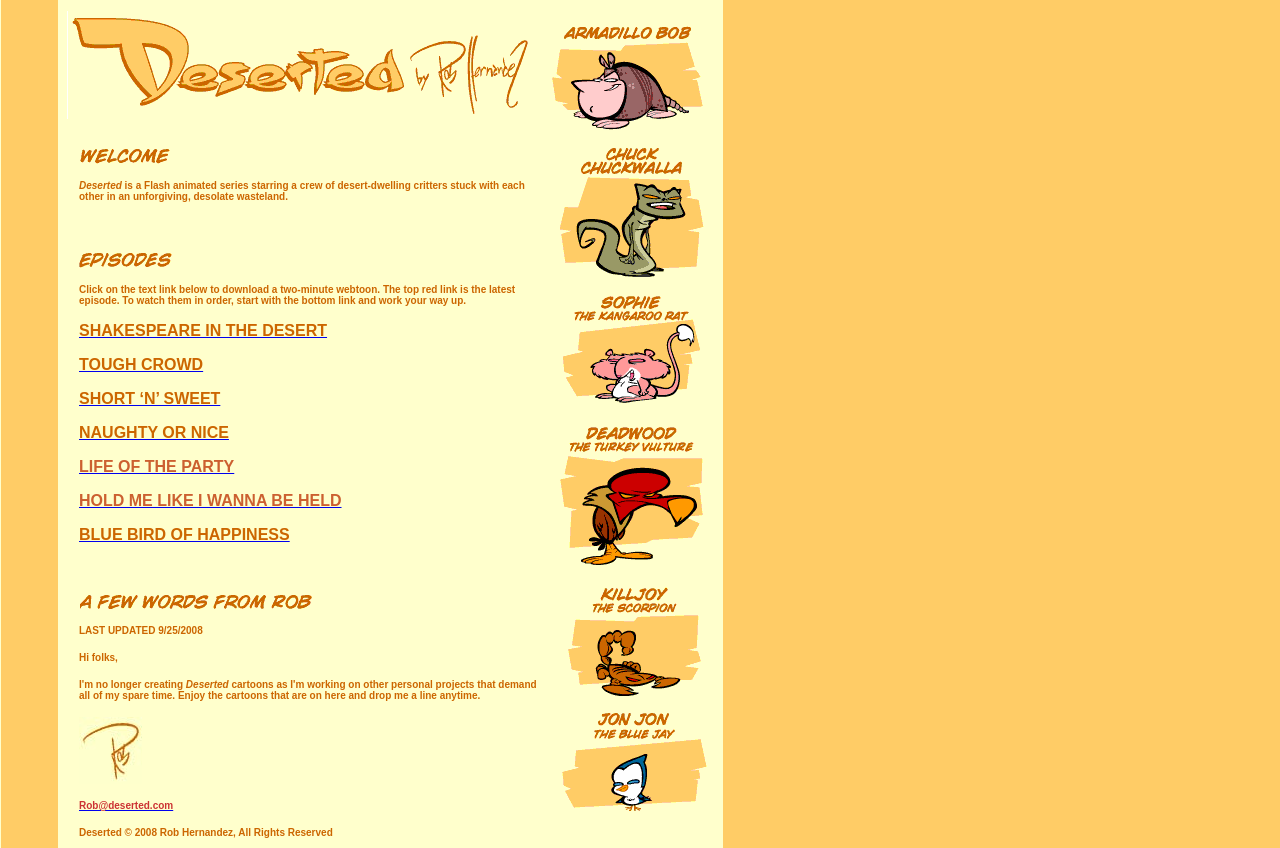Find the bounding box of the UI element described as: "SHAKESPEARE IN THE DESERT". The bounding box coordinates should be given as four float values between 0 and 1, i.e., [left, top, right, bottom].

[0.062, 0.38, 0.256, 0.4]